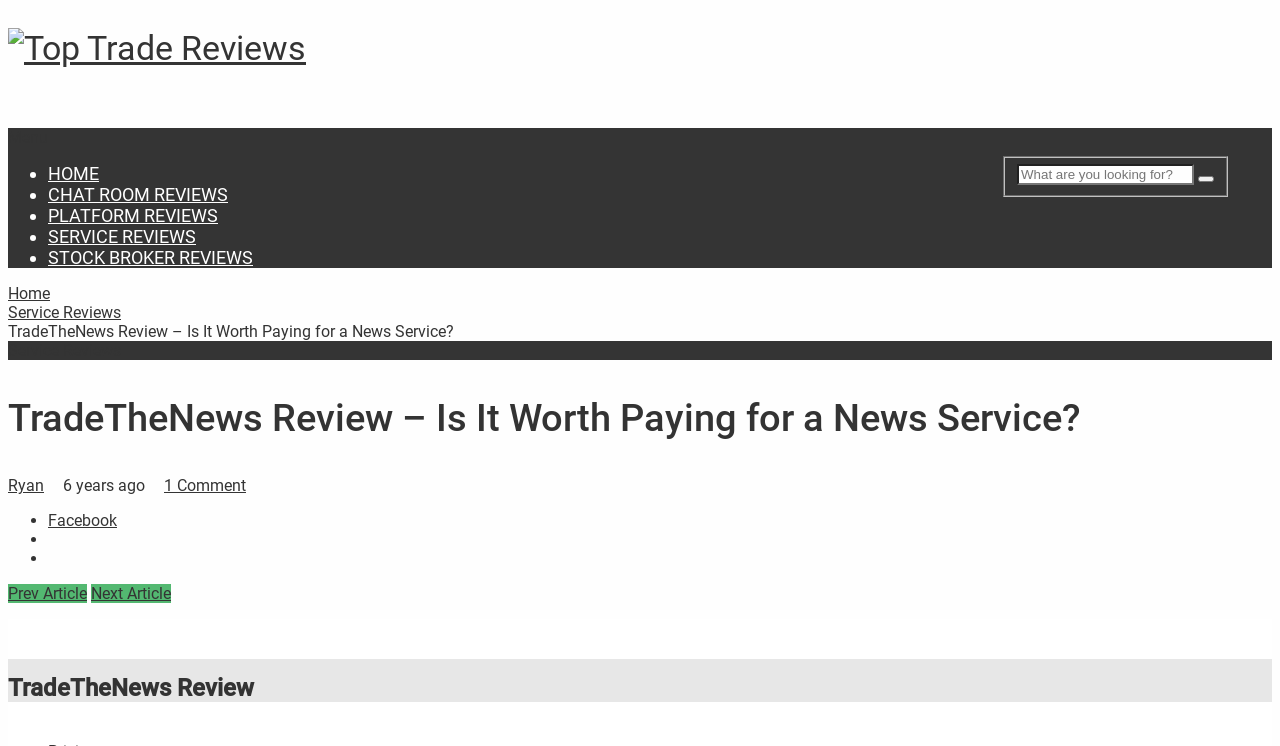Identify the bounding box coordinates of the HTML element based on this description: "Motley Fool Everlasting Stocks Review".

[0.758, 0.802, 0.896, 0.855]